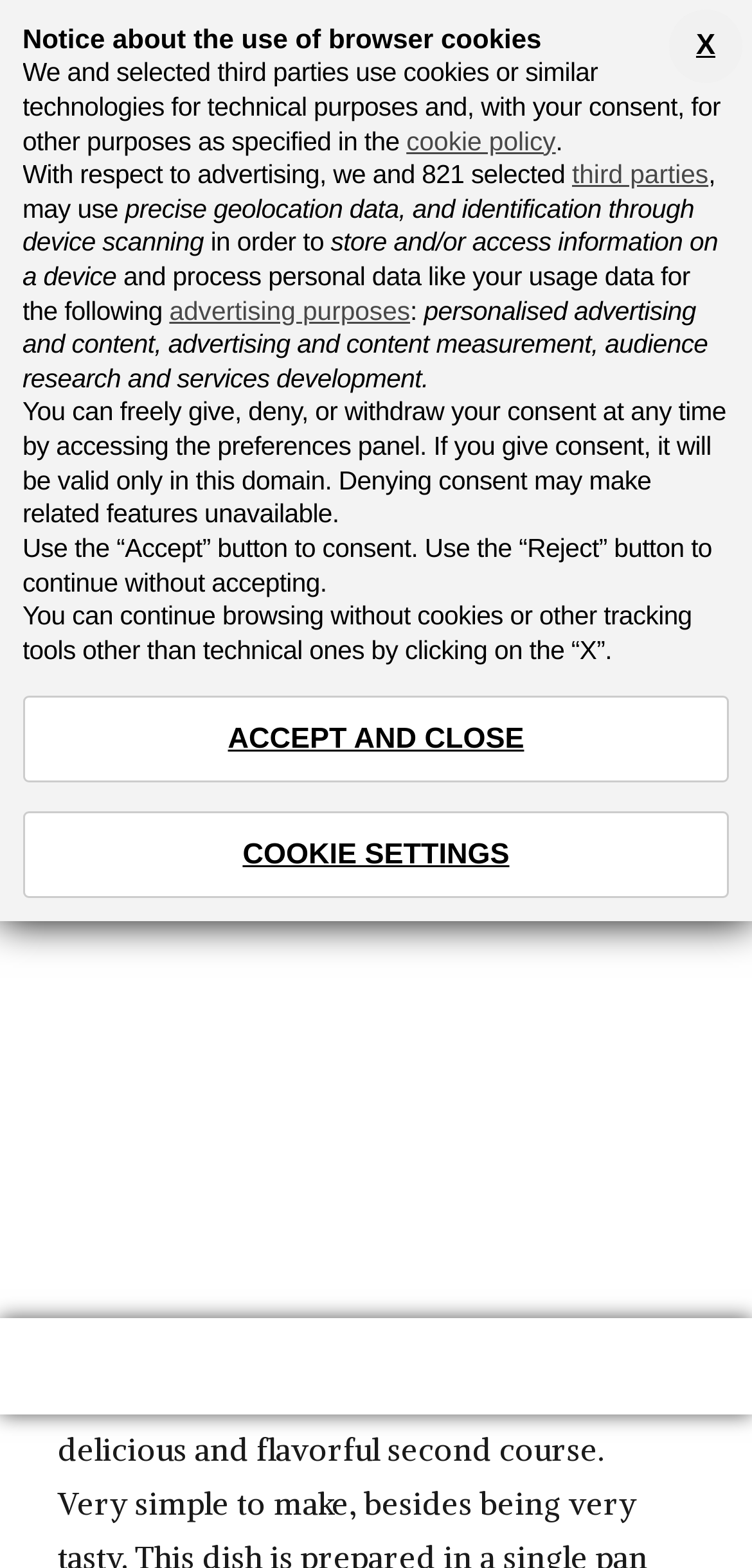Identify the bounding box coordinates for the region to click in order to carry out this instruction: "Visit My diary of italian recipes". Provide the coordinates using four float numbers between 0 and 1, formatted as [left, top, right, bottom].

[0.128, 0.006, 0.872, 0.047]